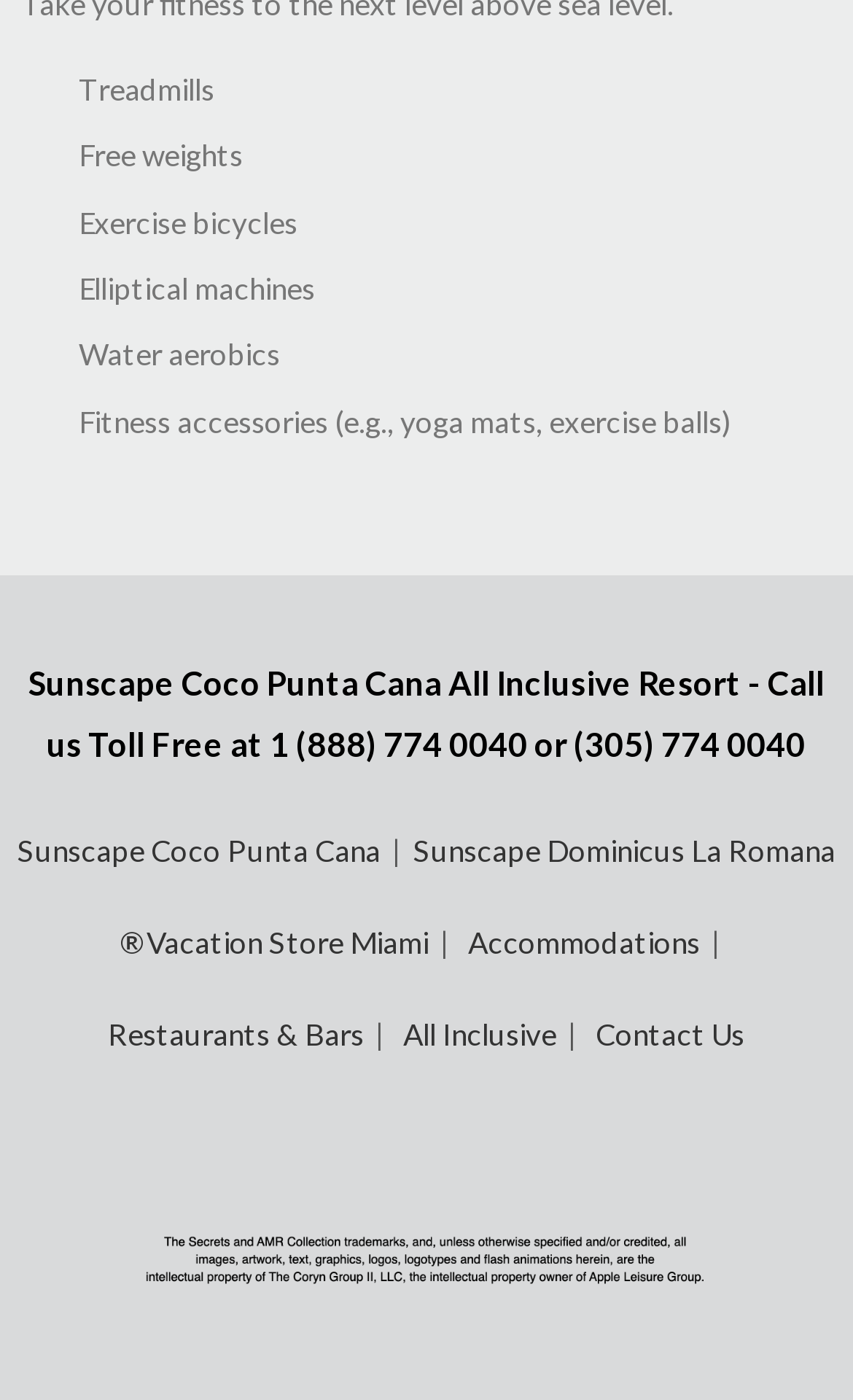Give the bounding box coordinates for the element described as: "Contact Us".

[0.699, 0.708, 0.873, 0.772]